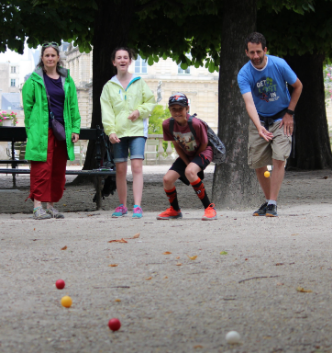Describe every aspect of the image in depth.

In a vibrant park setting, a family enjoys a lively game of pétanque, a popular French outdoor bowling game. The scene captures four participants: a woman in a bright green jacket with a playful demeanor, a young girl in a yellow jacket, a young boy in a red cap and sunglasses preparing to throw a ball, and a man in a blue shirt, intently focusing on his next move. The sandy court is dotted with colorful metal balls, with a few nearby brightly colored orange and red balls on display. The backdrop hints at lush greenery and rustic architecture, suggesting a blend of leisure, family bonding, and cultural experience in this charming outdoor space.